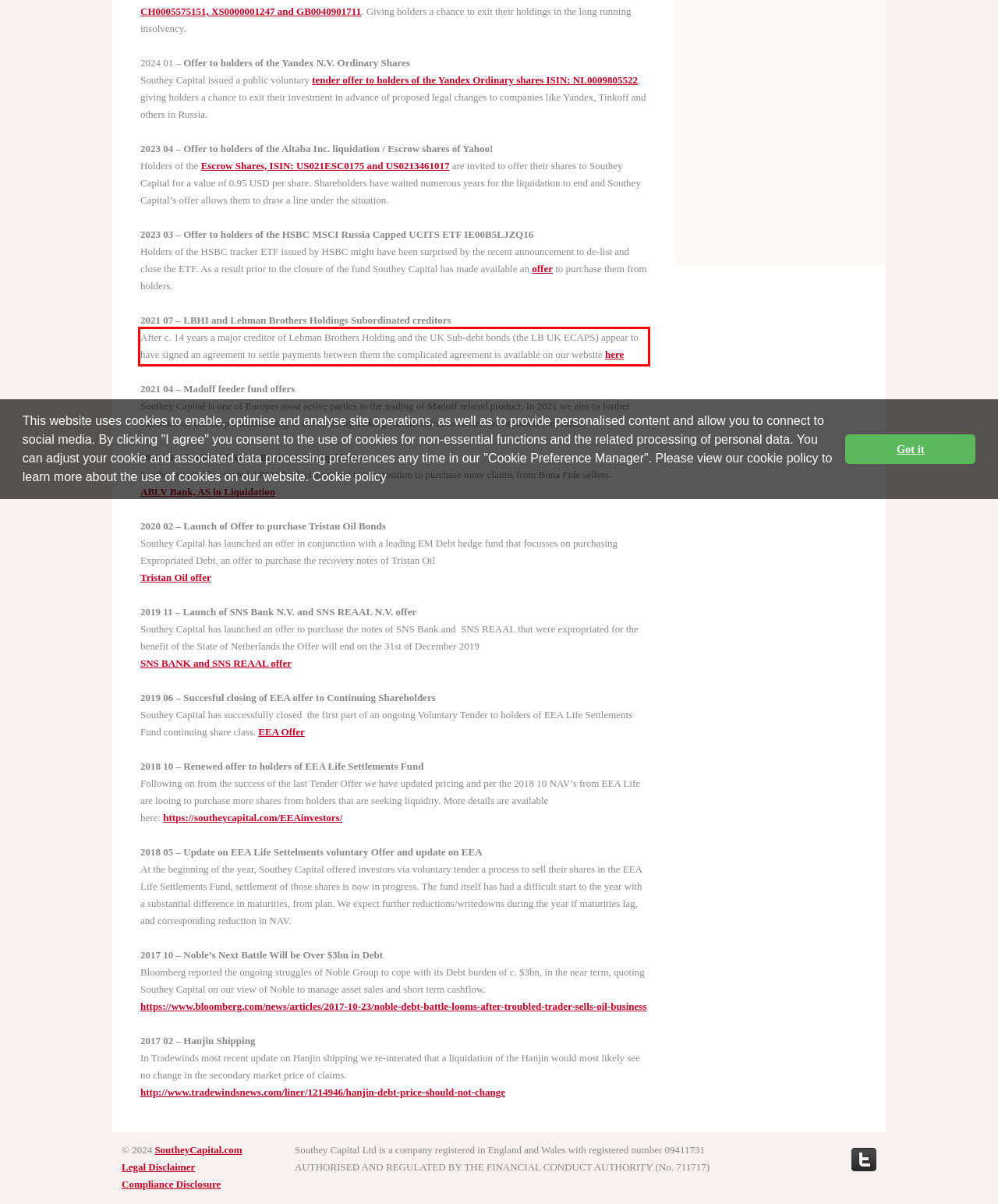Examine the webpage screenshot and use OCR to obtain the text inside the red bounding box.

After c. 14 years a major creditor of Lehman Brothers Holding and the UK Sub-debt bonds (the LB UK ECAPS) appear to have signed an agreement to settle payments between them the complicated agreement is available on our website here